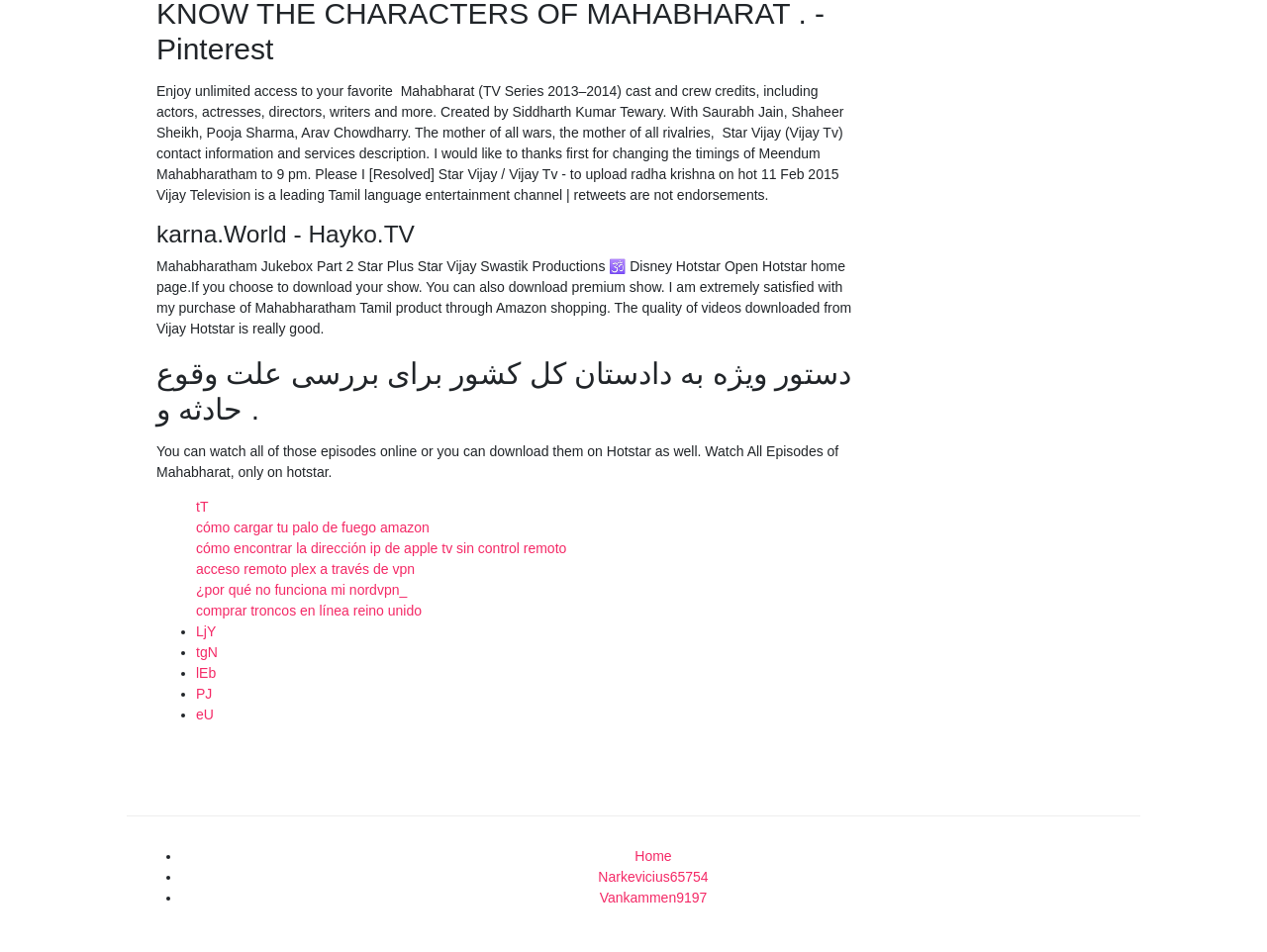Answer the question in a single word or phrase:
How many headings are available on the webpage?

2